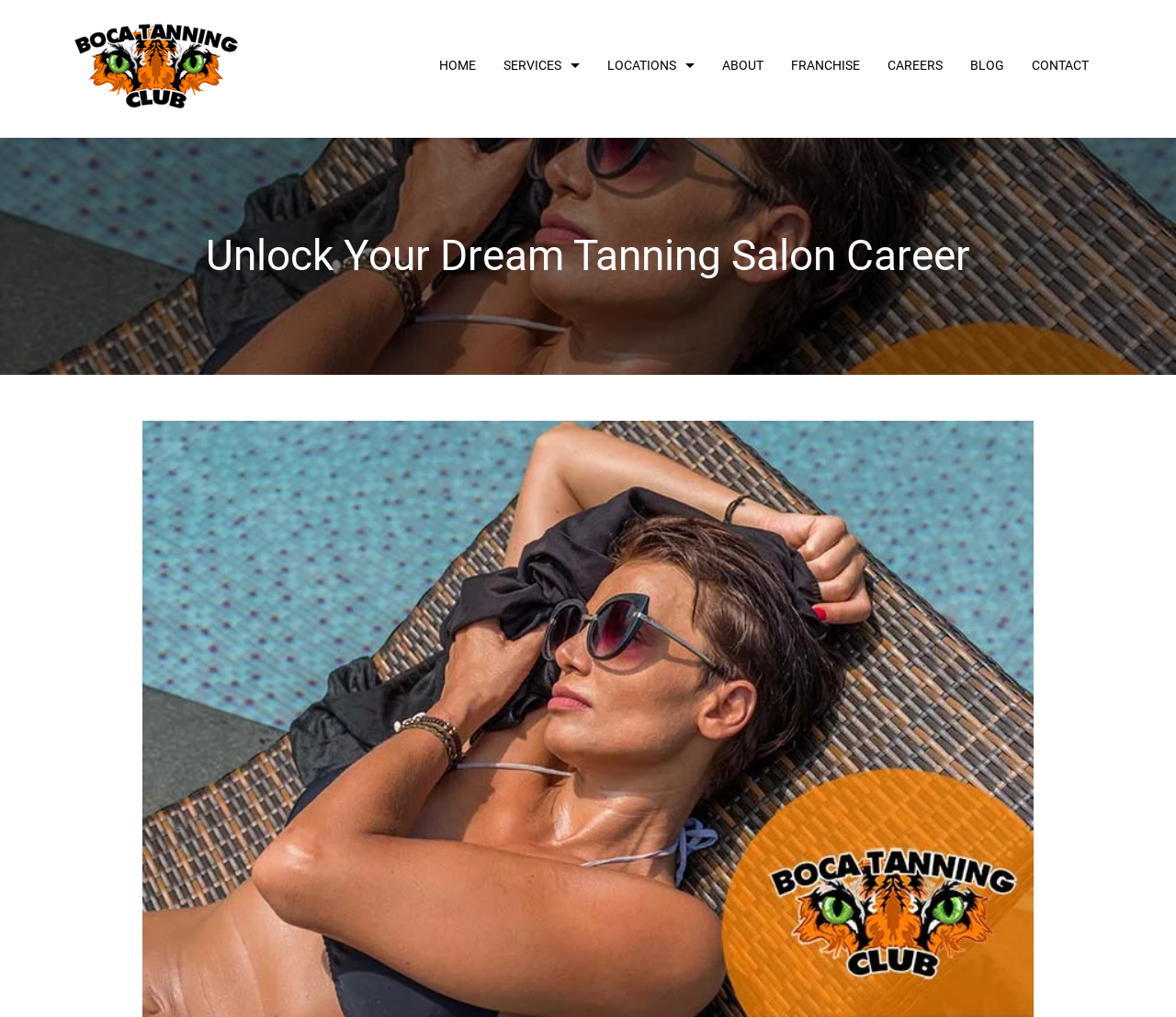Using the image as a reference, answer the following question in as much detail as possible:
Is the 'SERVICES' link a dropdown menu?

The 'SERVICES' link has a 'hasPopup' attribute set to true, indicating that it is a dropdown menu.